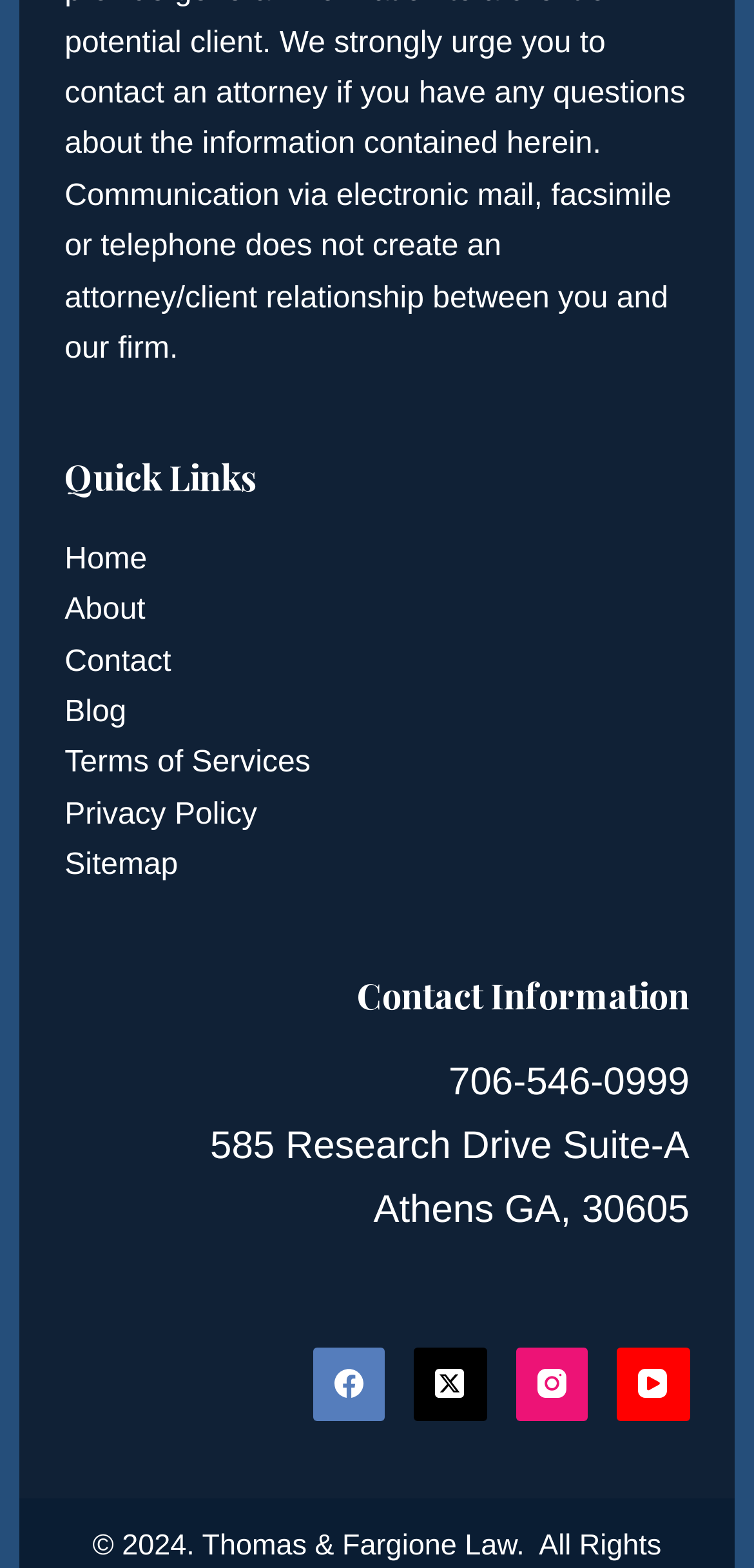Provide a short answer using a single word or phrase for the following question: 
How many links are provided under Quick Links?

7